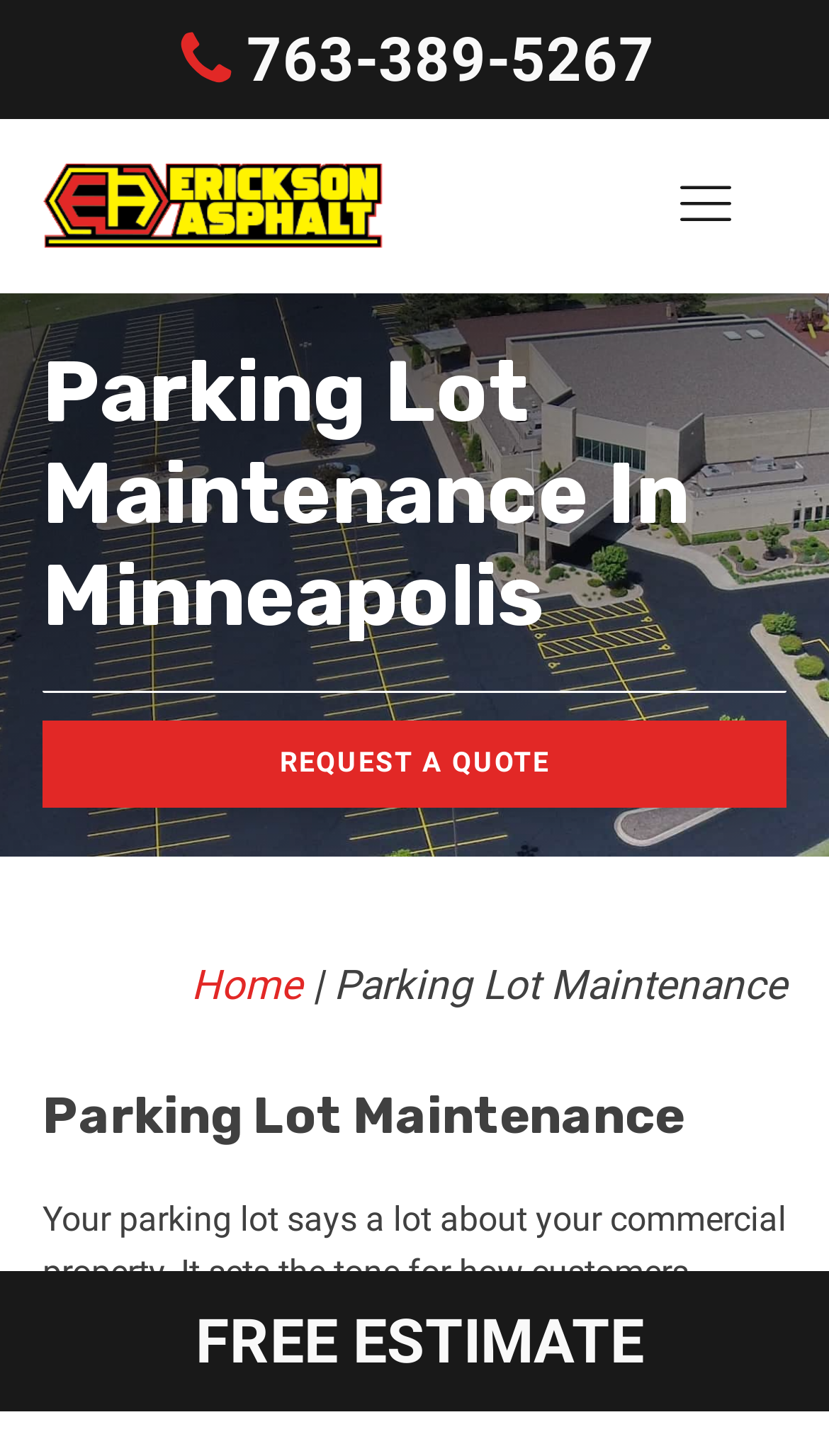Deliver a detailed narrative of the webpage's visual and textual elements.

The webpage is about a Minneapolis parking lot maintenance company called Erickson Asphalt. At the top left, there is a clickable phone number "763-389-5267" with a small phone icon next to it. To the right of the phone number, the company's logo "Erickson Asphalt" is displayed as an image. On the top right, there is a menu icon.

Below the company logo, a large heading "Parking Lot Maintenance In Minneapolis" is centered on the page. Underneath the heading, a prominent call-to-action button "REQUEST A QUOTE" is displayed.

On the left side of the page, a navigation menu with breadcrumbs is located, showing the current page's location as "Home > Parking Lot Maintenance". Below the navigation menu, another heading "Parking Lot Maintenance" is displayed.

A paragraph of text explains the importance of parking lot maintenance, stating that it sets the tone for how customers, tenants, and guests perceive a business owner and partner. Finally, at the bottom of the page, a "FREE ESTIMATE" button is displayed.